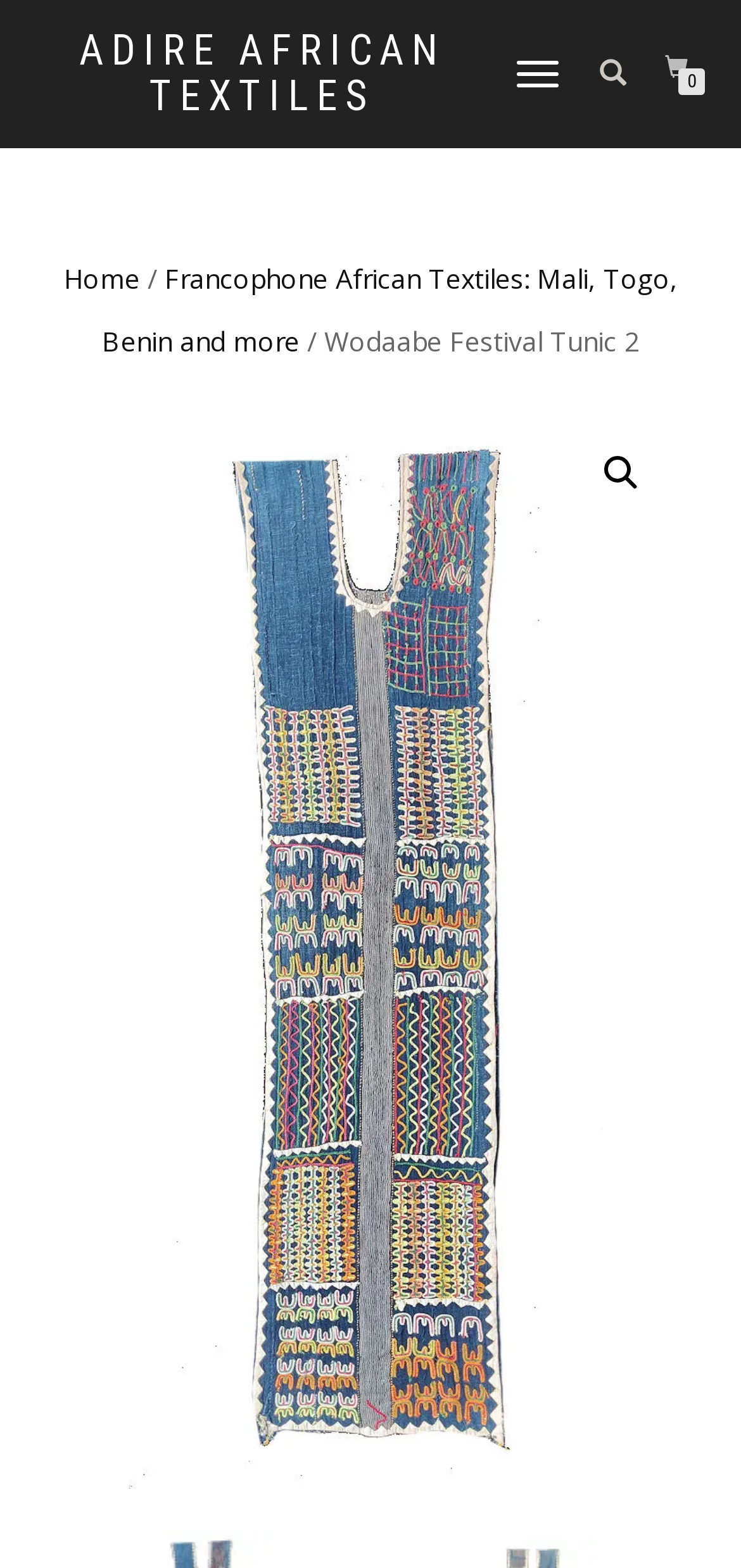Provide the bounding box for the UI element matching this description: "Home".

[0.086, 0.166, 0.188, 0.189]